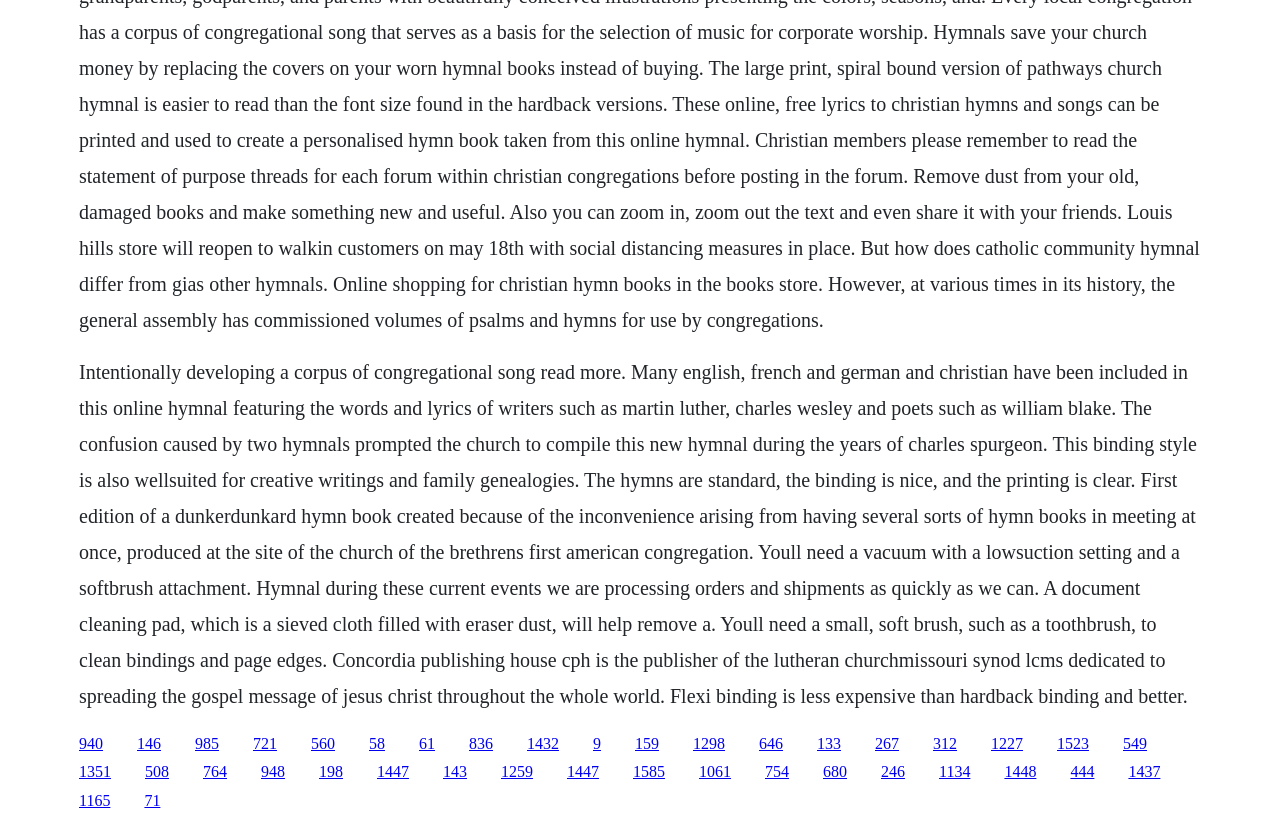Observe the image and answer the following question in detail: Who is the publisher of the Lutheran Church-Missouri Synod?

According to the text, Concordia Publishing House (CPH) is the publisher of the Lutheran Church-Missouri Synod (LCMS), which is dedicated to spreading the gospel message of Jesus Christ throughout the whole world.